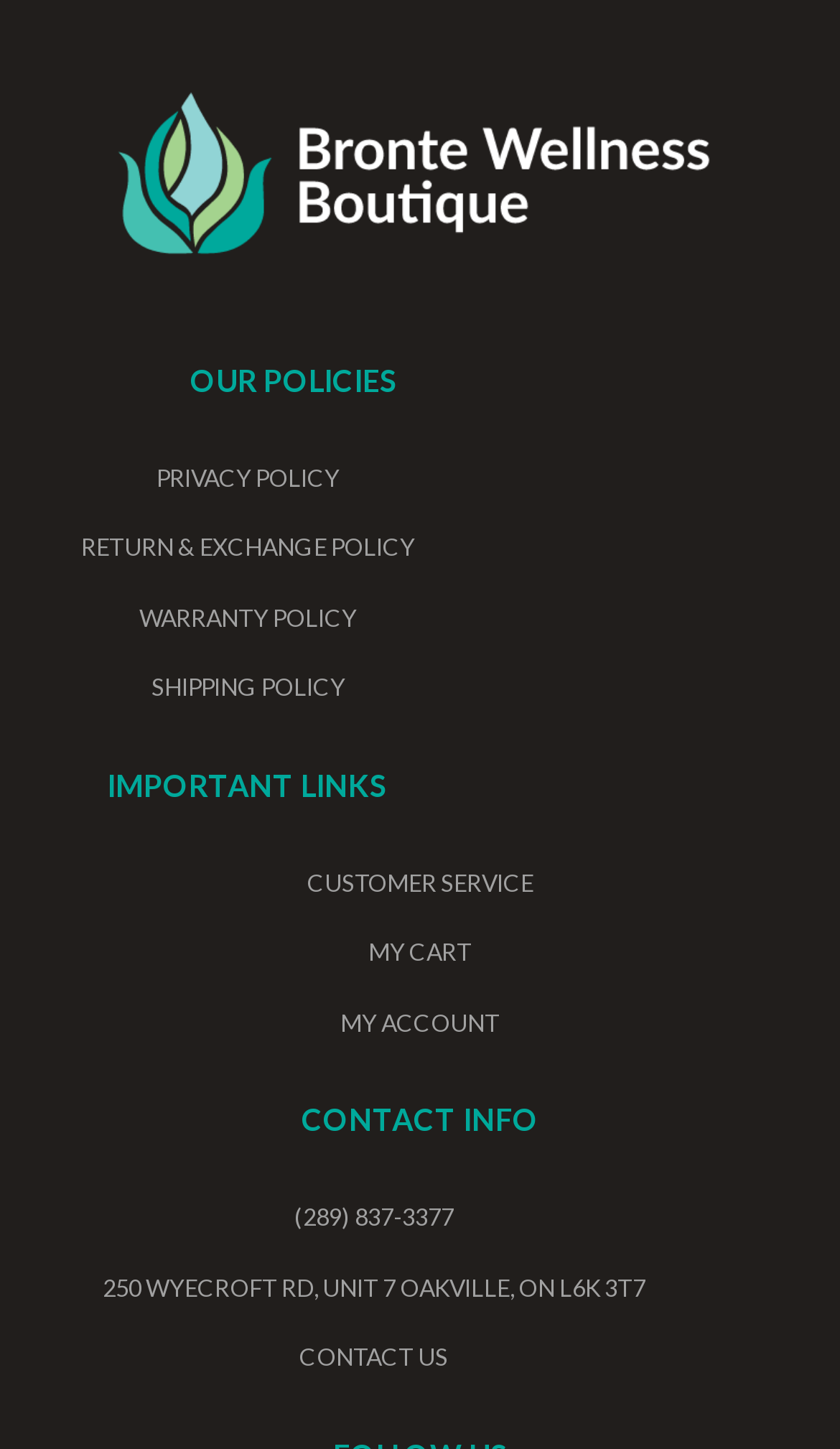Can you provide the bounding box coordinates for the element that should be clicked to implement the instruction: "call the phone number"?

[0.051, 0.829, 0.839, 0.853]